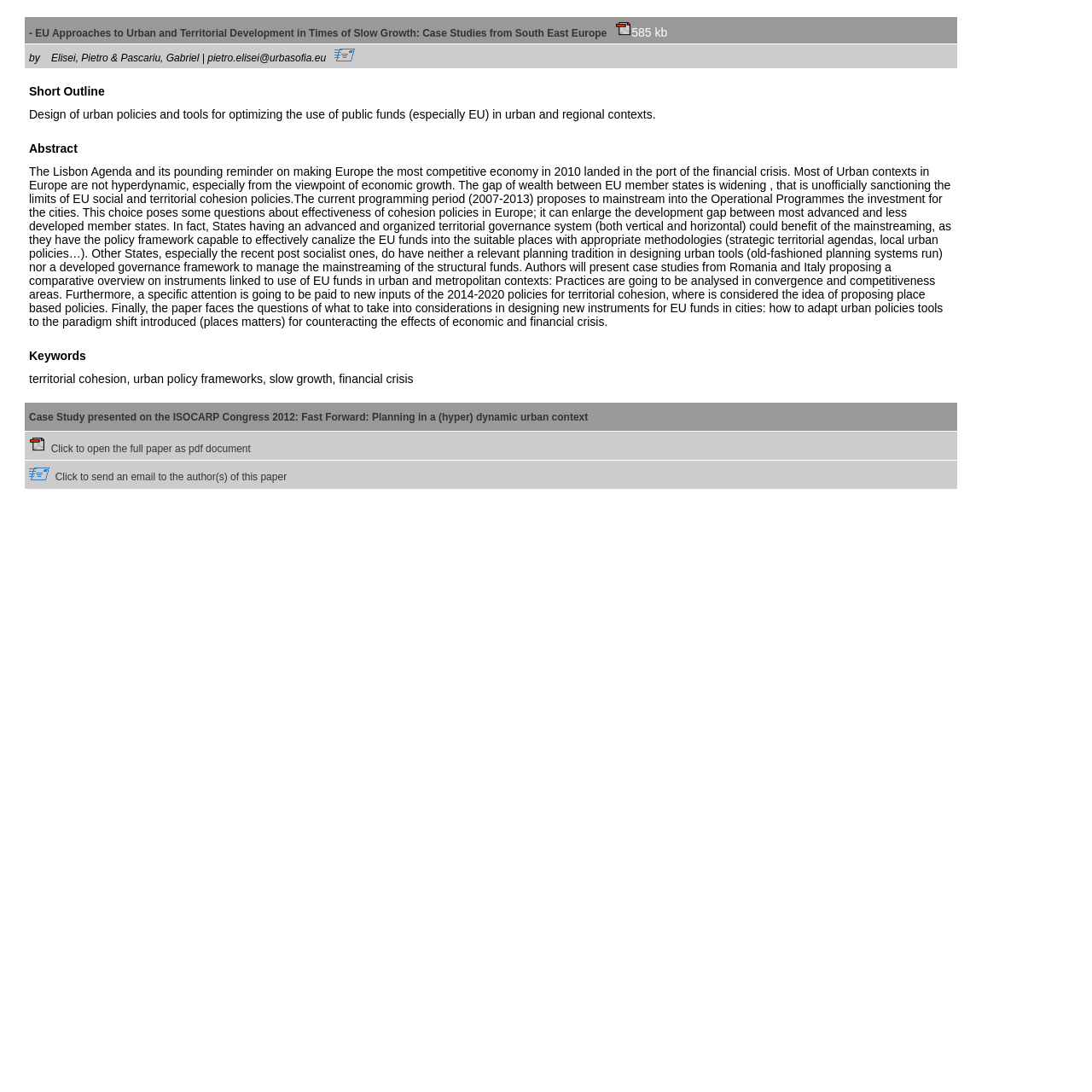Examine the screenshot and answer the question in as much detail as possible: What is the size of the paper content?

I found the size of the paper content by looking at the text content of the link element with bounding box coordinates [0.027, 0.025, 0.578, 0.036]. The text content is 'click here to open paper content 585 kb'.